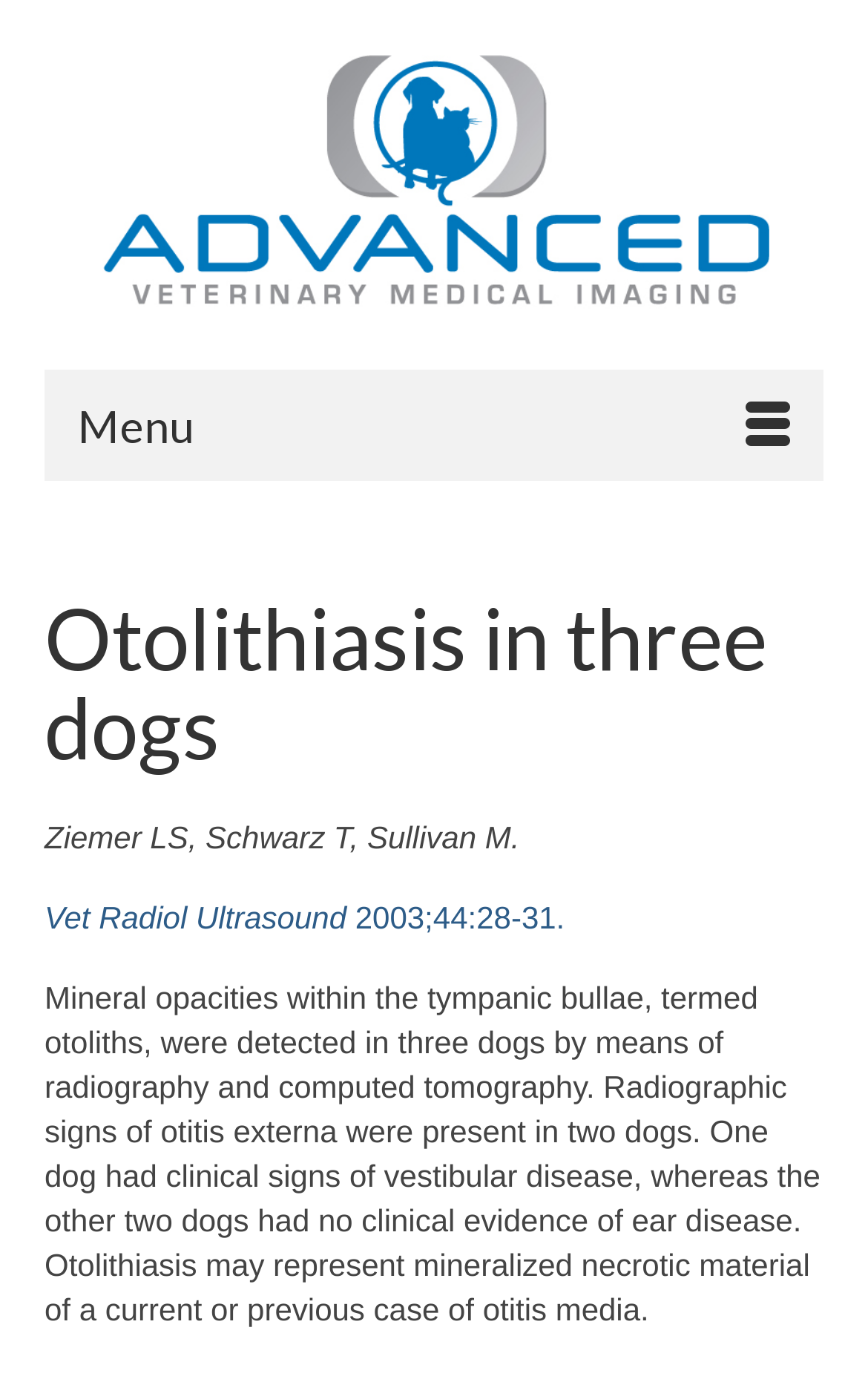What is the condition detected in the three dogs?
Please ensure your answer to the question is detailed and covers all necessary aspects.

The condition detected in the three dogs can be found in the text section of the webpage, where it says 'Mineral opacities within the tympanic bullae, termed otoliths, were detected in three dogs...' in a static text format.